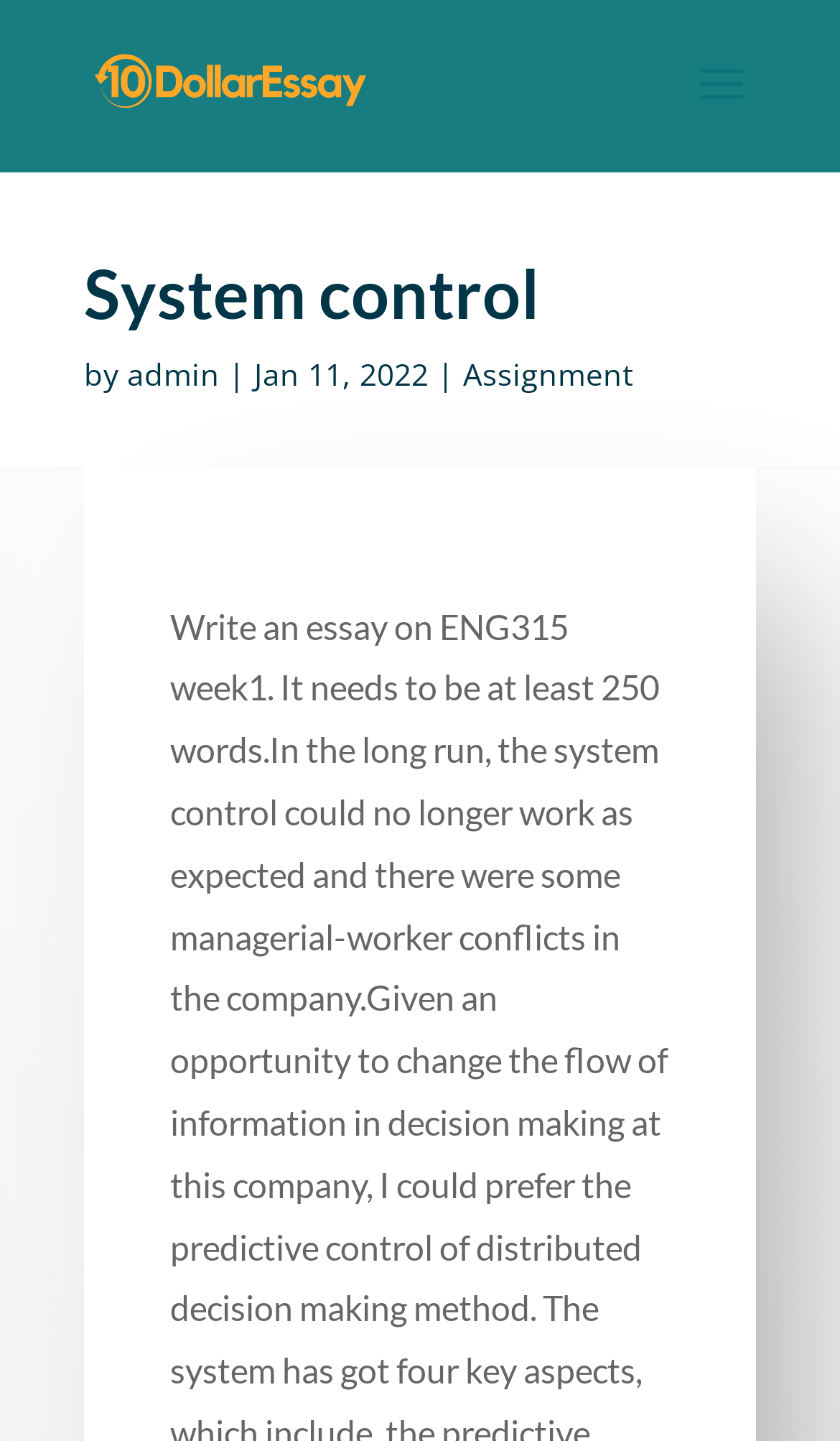Detail the webpage's structure and highlights in your description.

The webpage is about a system control for an essay writing service. At the top, there is a prominent link and an accompanying image, both with the text "The cheapest Essay Writing Service", taking up a significant portion of the top section. 

Below this, there is a heading that reads "System control", spanning almost the entire width of the page. Underneath the heading, there is a section with the author information, which includes the text "by", followed by a link to the author "admin", separated by a vertical bar, and then the date "Jan 11, 2022". 

To the right of the author information, there is a link labeled "Assignment". Overall, the webpage has a simple structure with a clear hierarchy of elements, making it easy to navigate.